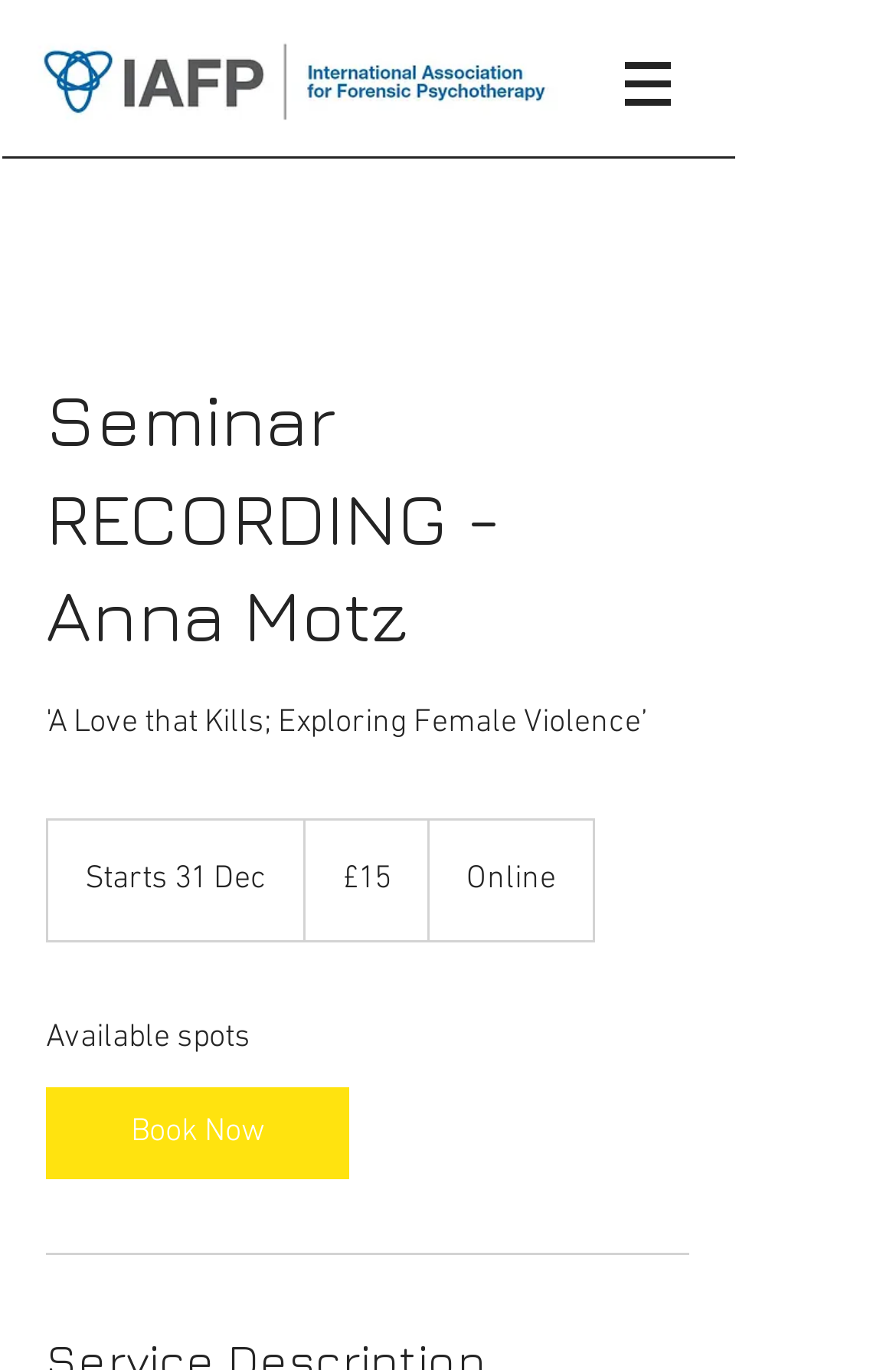Identify and extract the main heading of the webpage.

Seminar RECORDING - Anna Motz